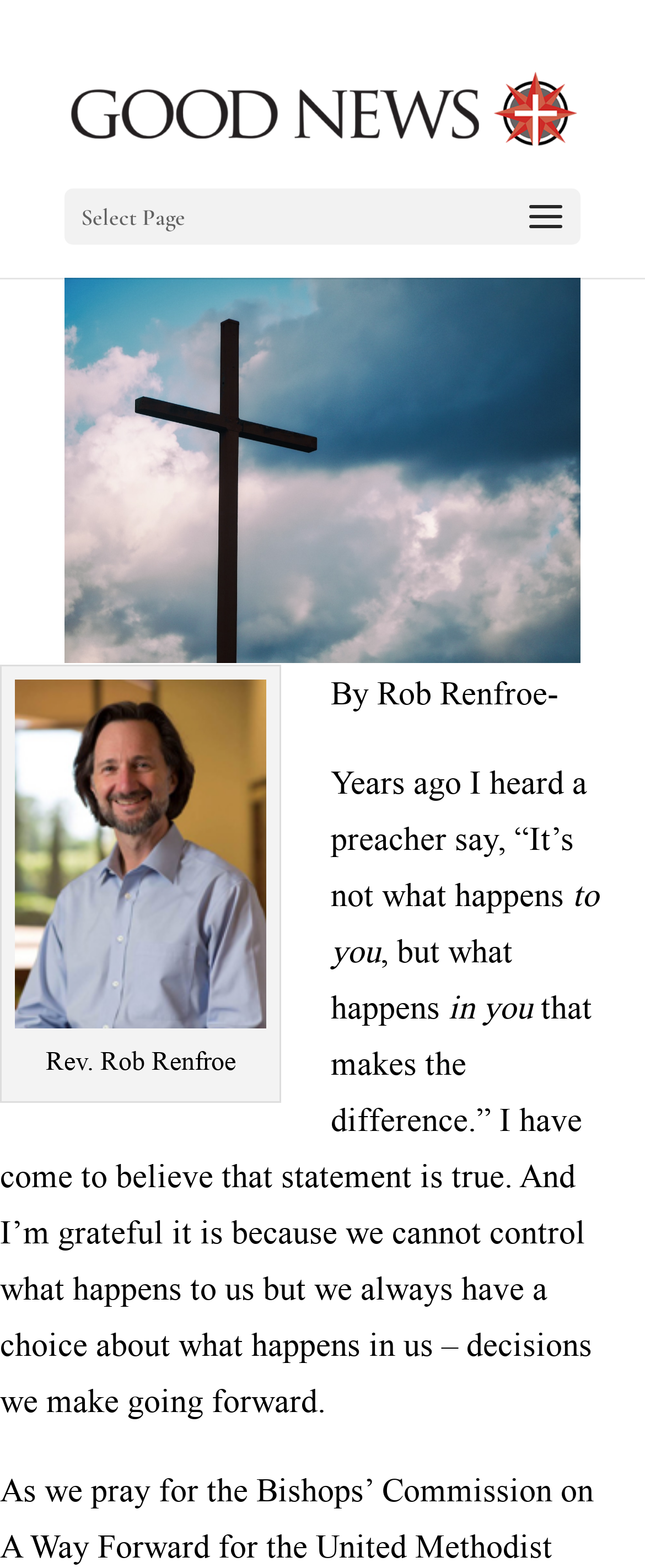Provide an in-depth caption for the webpage.

The webpage is titled "Eyes of Faith – Good News Magazine" and features a prominent link to "Good News Magazine" at the top, accompanied by an image with the same name. Below this, there is a static text element labeled "Select Page". 

A large image, described as a "black cross under blue sky", takes up a significant portion of the page. Above this image, there is another image, although its content is not explicitly described. 

On the right side of the page, there is a section dedicated to an article or blog post. The author, Rev. Rob Renfroe, is credited at the top of this section. The article begins with a quote from the author, "Years ago I heard a preacher say, “It’s not what happens to you, but what happens in you that makes the difference.”" This quote is broken up into several static text elements, with the final part of the quote continuing below. The article then expands on this idea, discussing the importance of personal choices and decisions in the face of uncontrollable circumstances.